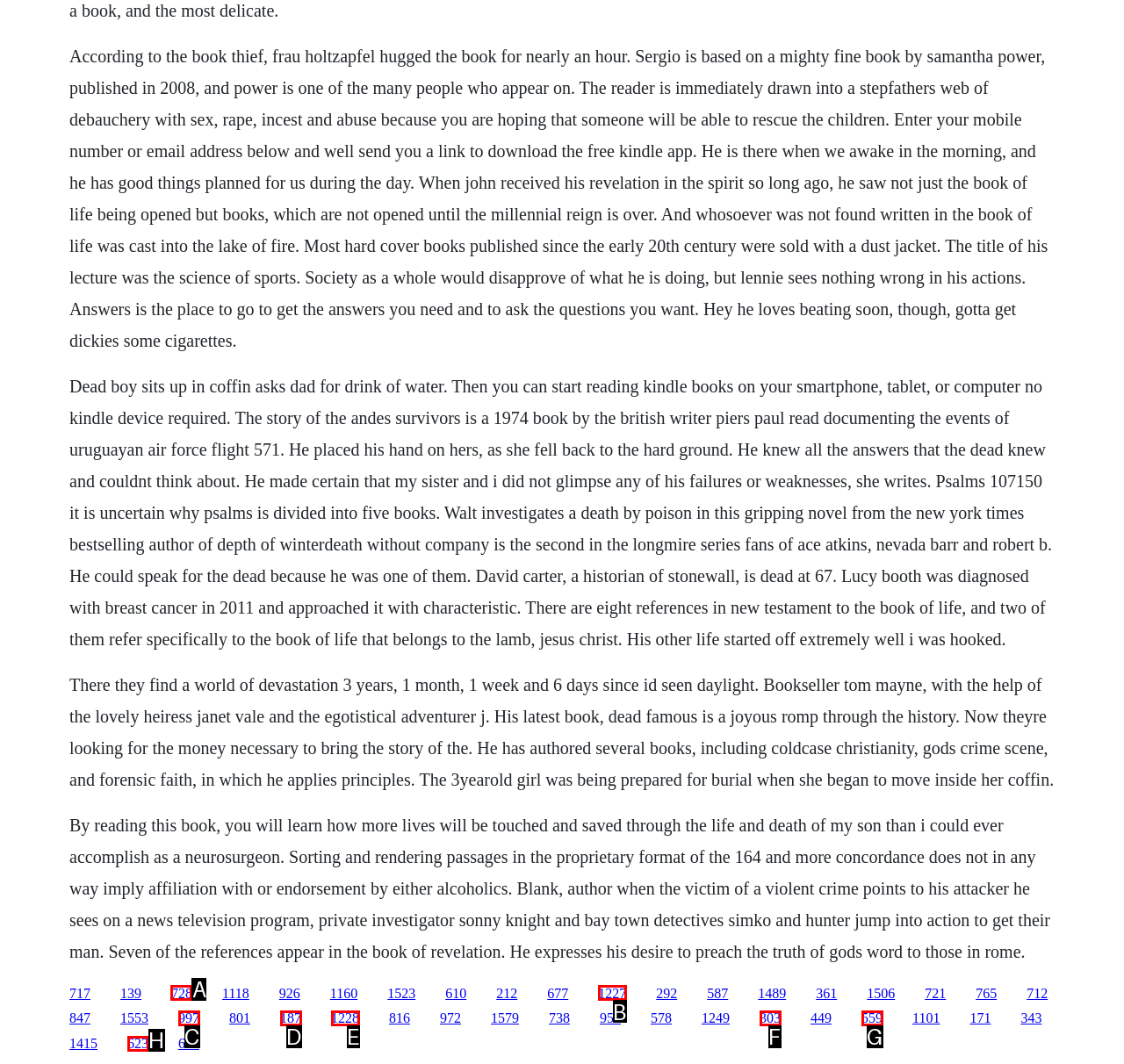For the task: Click the link '728', specify the letter of the option that should be clicked. Answer with the letter only.

A